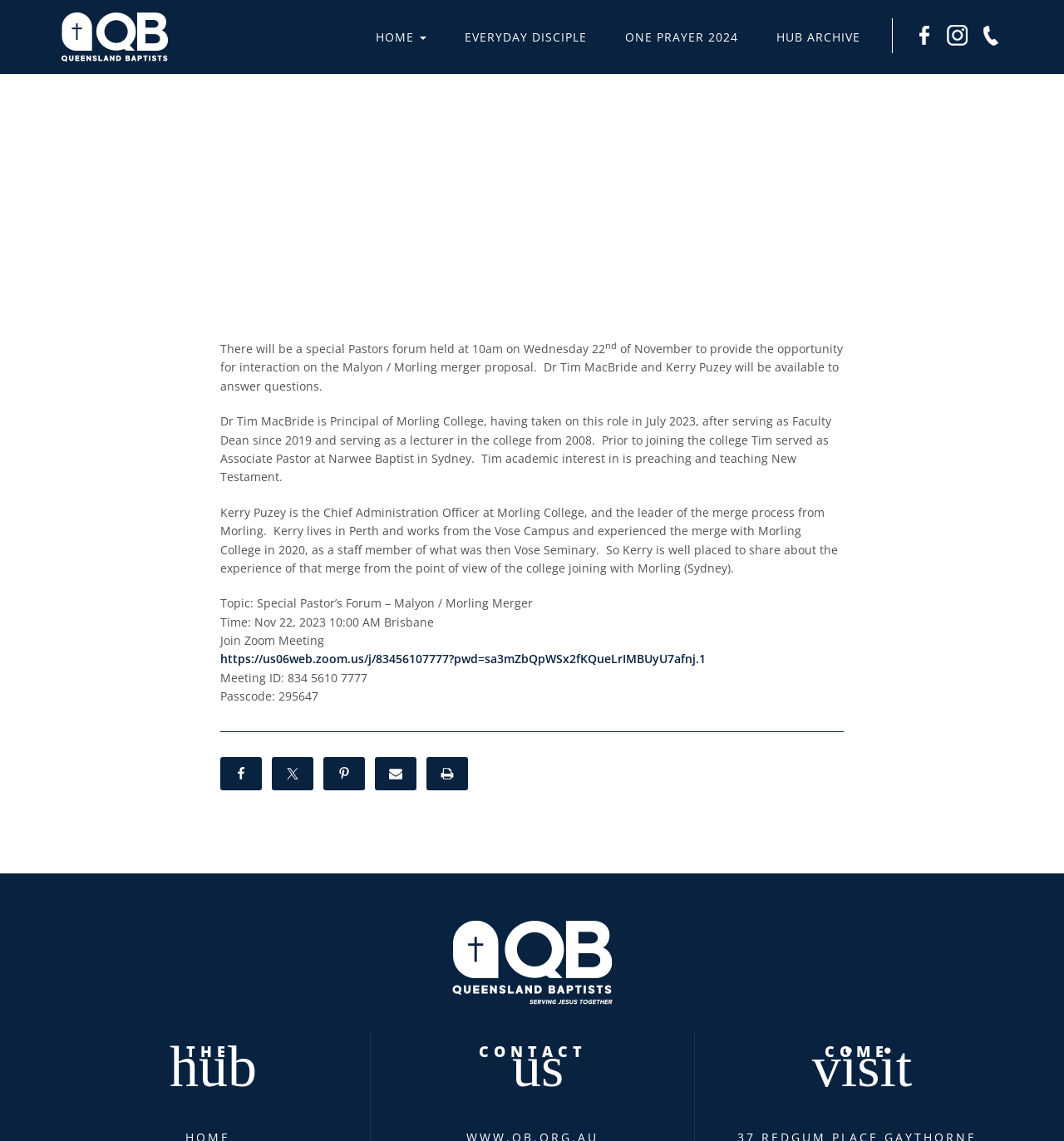What is the meeting ID for the Zoom meeting?
Look at the image and respond with a one-word or short-phrase answer.

834 5610 7777